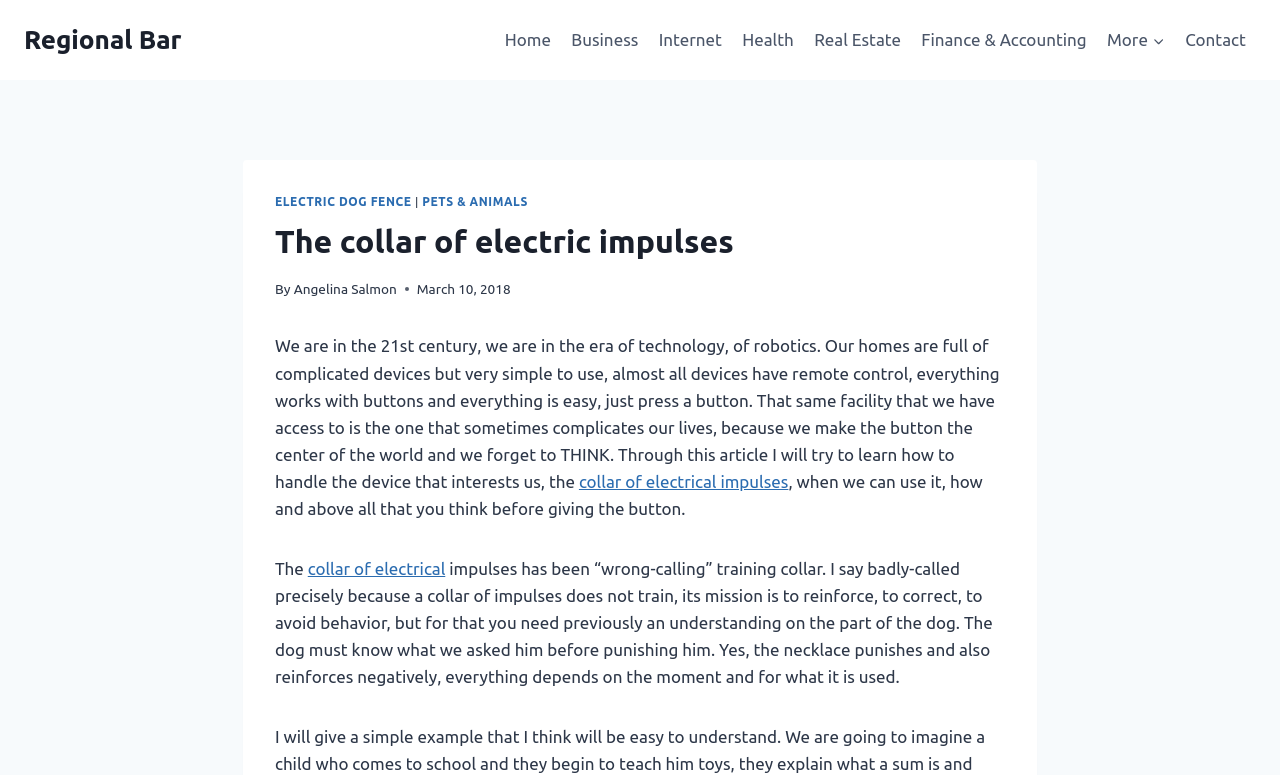Could you please study the image and provide a detailed answer to the question:
What is the name of the blog?

The name of the blog can be found in the top-left corner of the webpage, where it says 'The collar of electric impulses - Regional Bar'. This is likely the title of the blog, and 'Regional Bar' is the name of the blog.